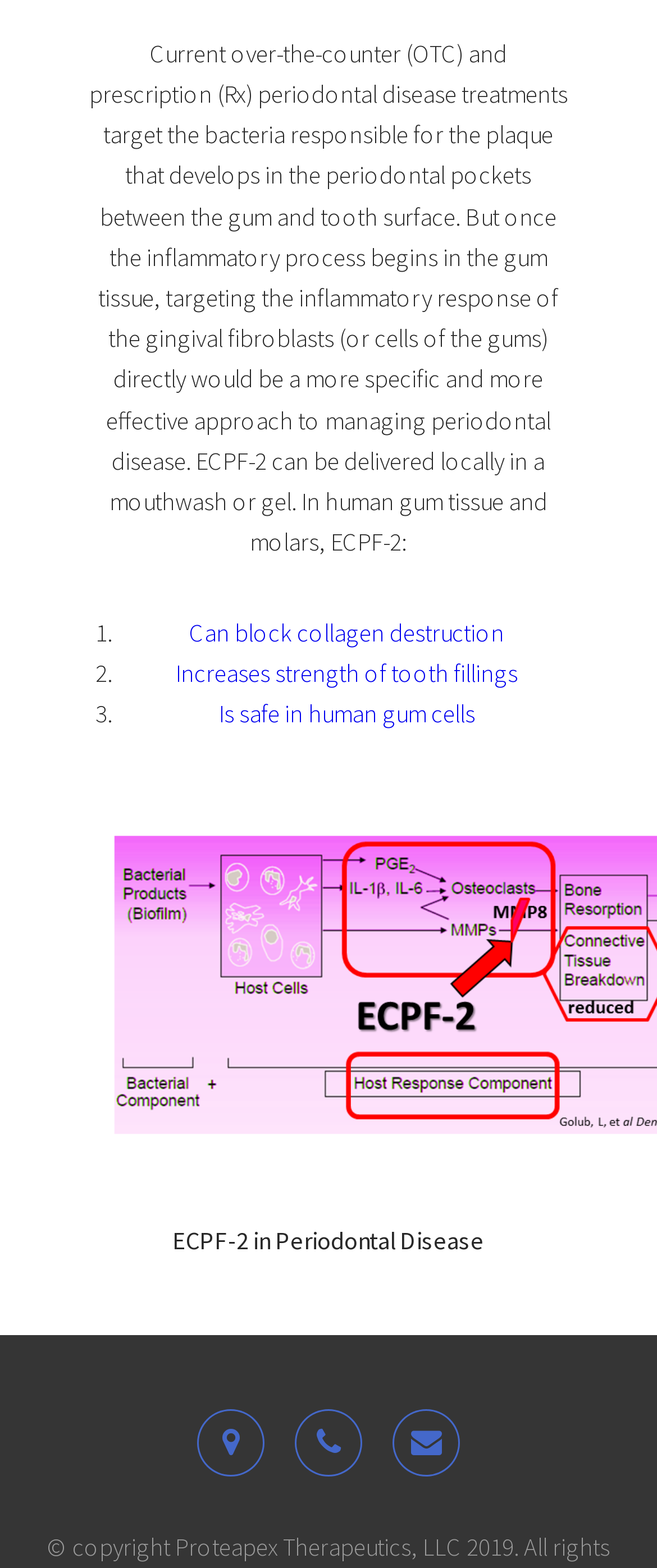Bounding box coordinates must be specified in the format (top-left x, top-left y, bottom-right x, bottom-right y). All values should be floating point numbers between 0 and 1. What are the bounding box coordinates of the UI element described as: Increases strength of tooth fillings

[0.268, 0.42, 0.788, 0.439]